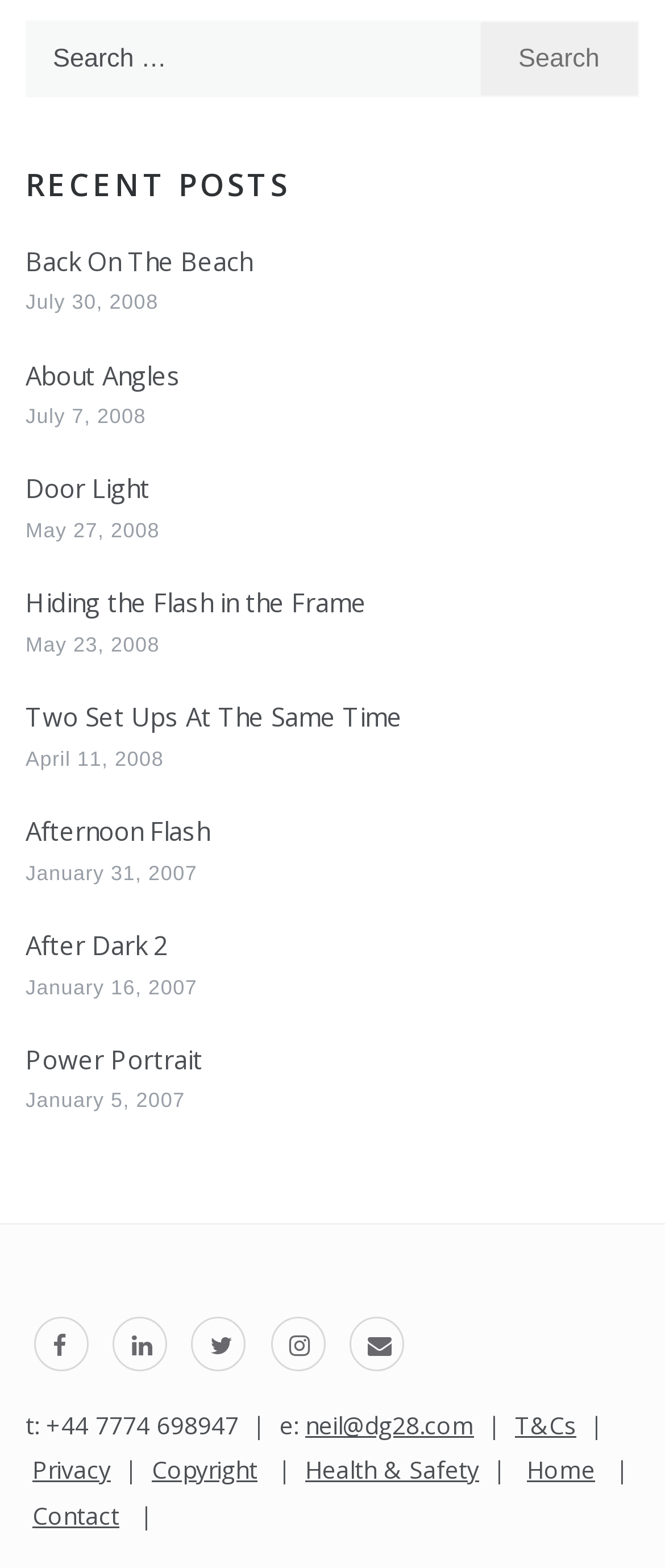Could you indicate the bounding box coordinates of the region to click in order to complete this instruction: "Contact the website owner".

[0.049, 0.956, 0.179, 0.977]